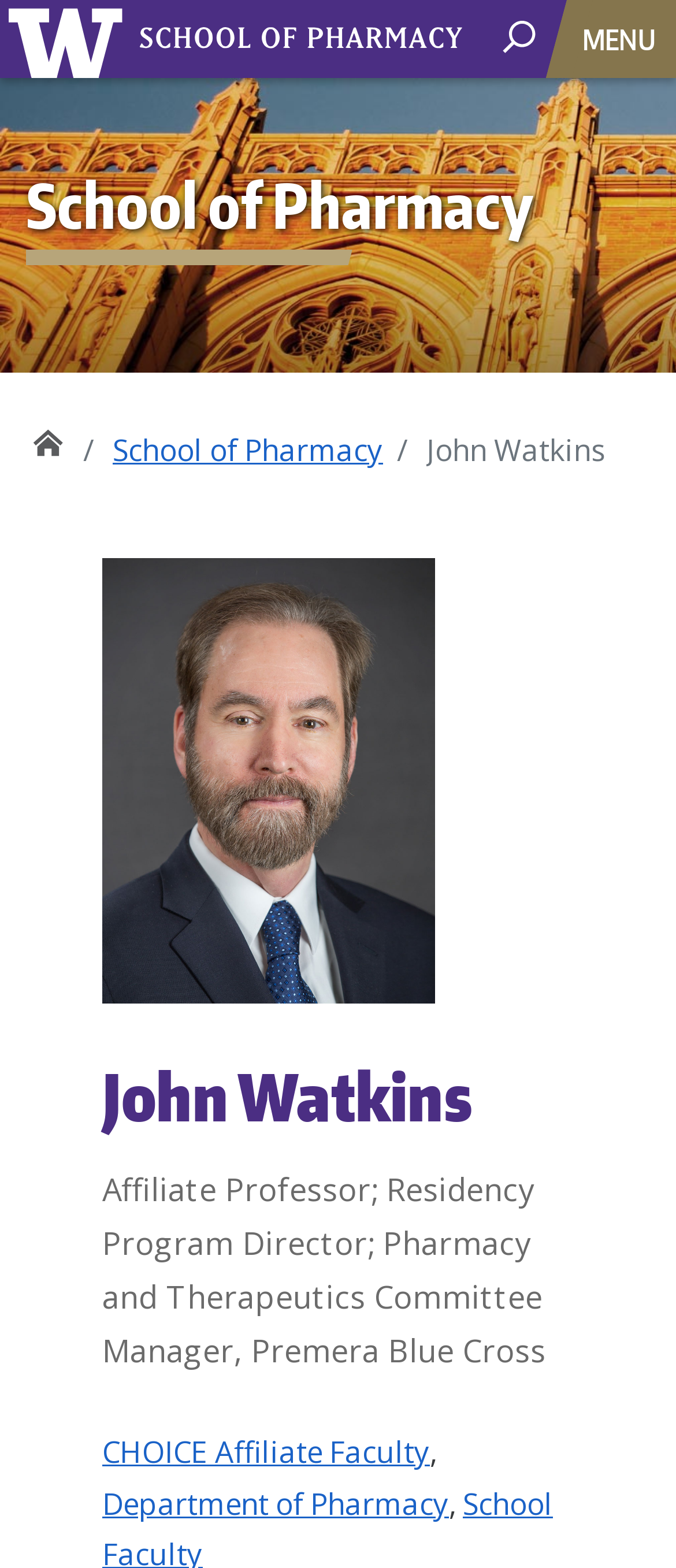Please answer the following question using a single word or phrase: 
What is the name of the school John Watkins is affiliated with?

UW School of Pharmacy